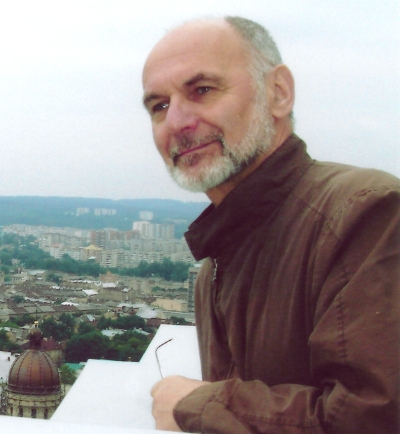What is the background of the image?
Using the image, elaborate on the answer with as much detail as possible.

The image has a backdrop of urban scenery, which suggests a city landscape filled with buildings and greenery, providing a context for the man's contemplation amidst his achievements and contributions.